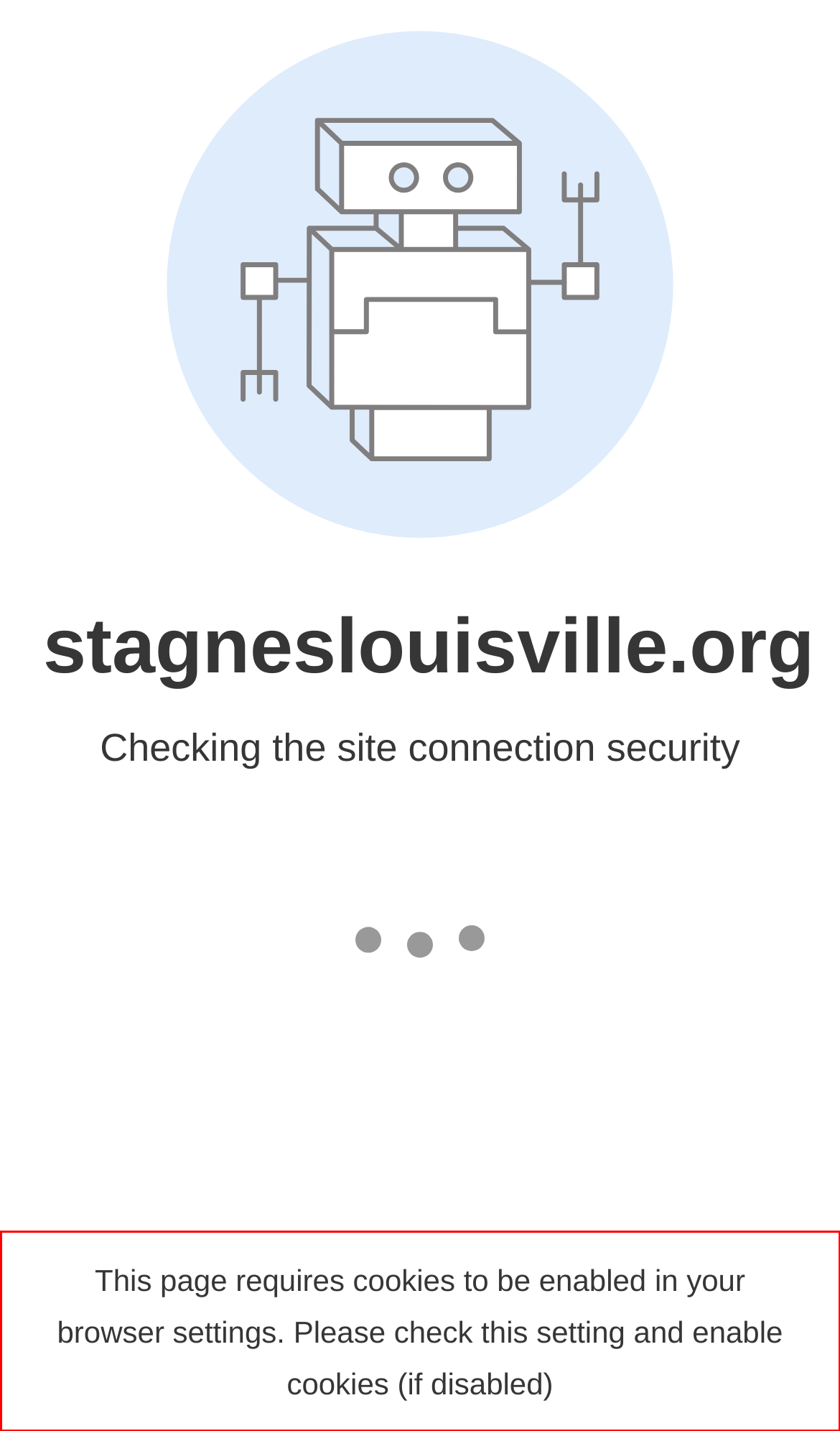Please extract the text content within the red bounding box on the webpage screenshot using OCR.

This page requires cookies to be enabled in your browser settings. Please check this setting and enable cookies (if disabled)